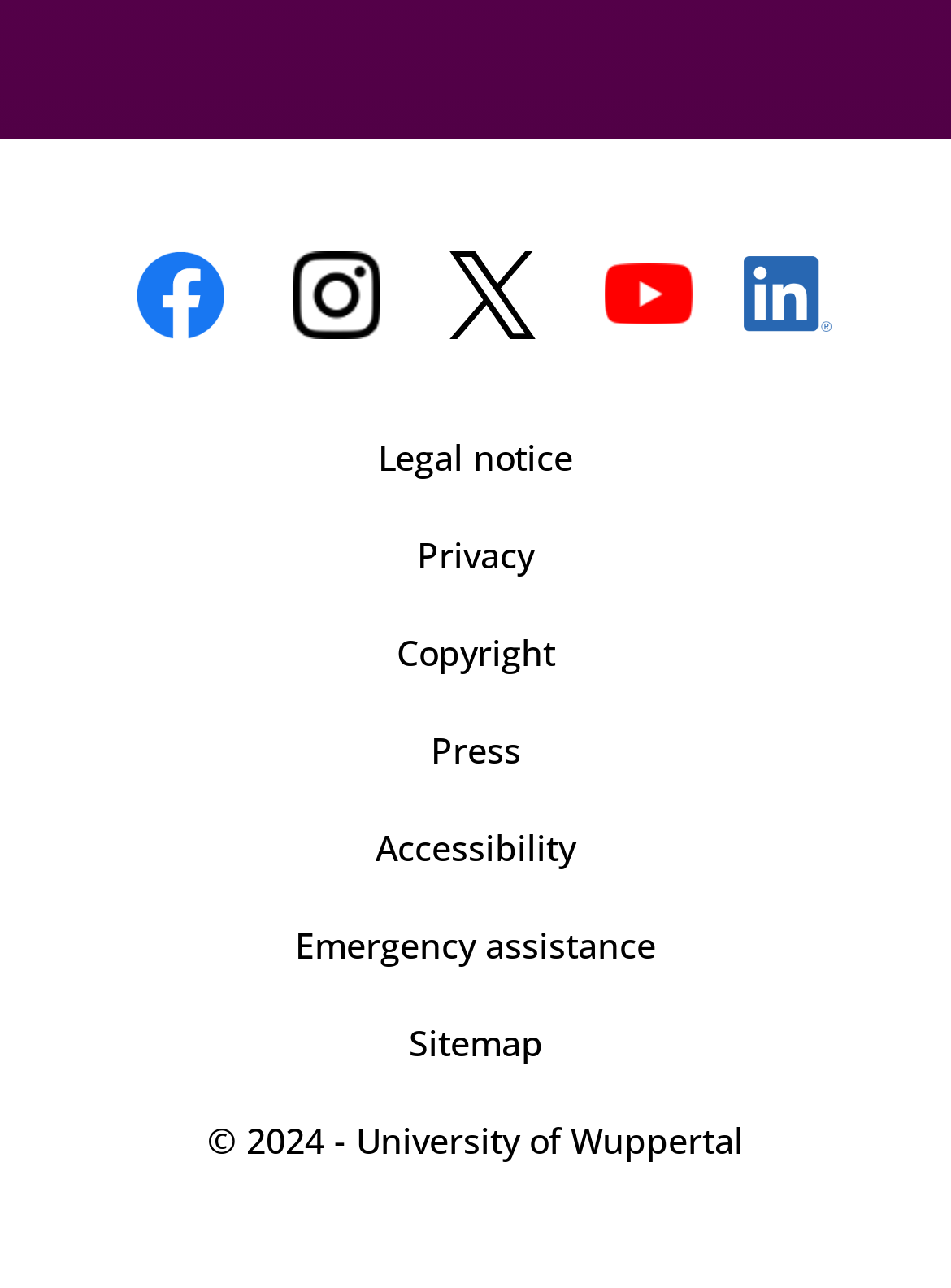Pinpoint the bounding box coordinates of the element that must be clicked to accomplish the following instruction: "go to Youtube". The coordinates should be in the format of four float numbers between 0 and 1, i.e., [left, top, right, bottom].

[0.618, 0.204, 0.746, 0.253]